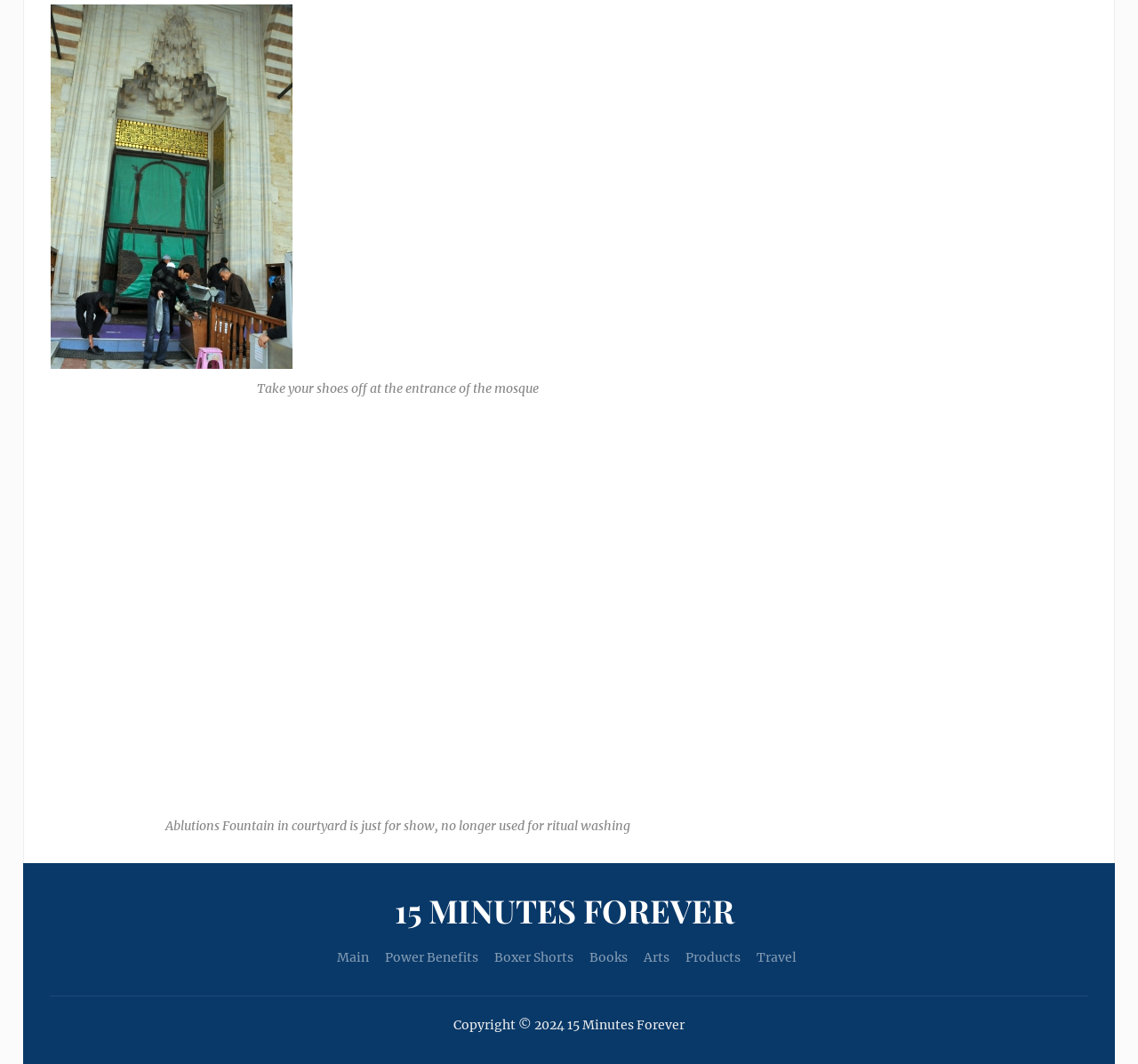Locate the bounding box coordinates of the clickable element to fulfill the following instruction: "explore 'Boxer Shorts'". Provide the coordinates as four float numbers between 0 and 1 in the format [left, top, right, bottom].

[0.434, 0.892, 0.504, 0.907]